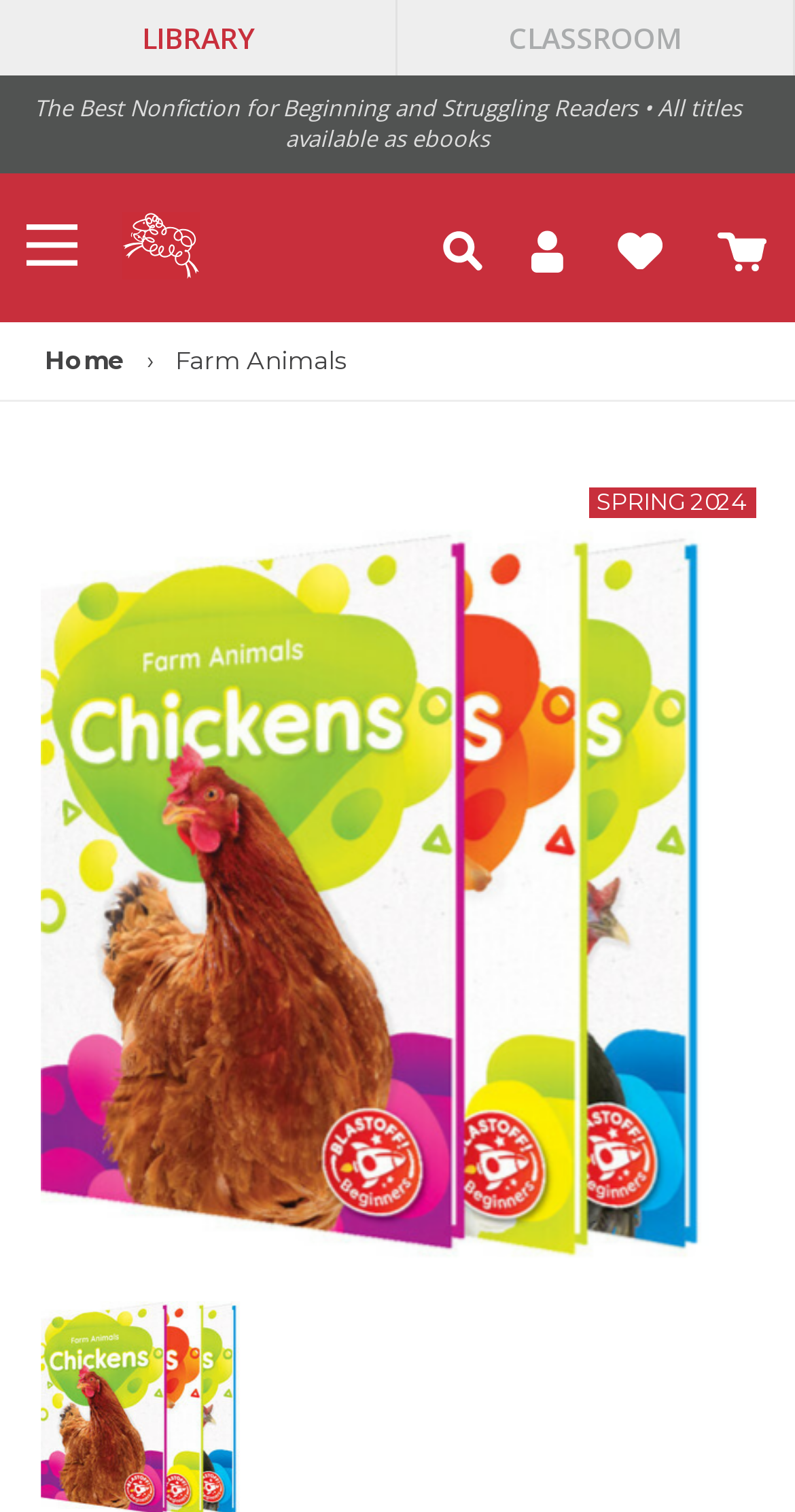Provide a single word or phrase answer to the question: 
What is the type of content on the page?

Book